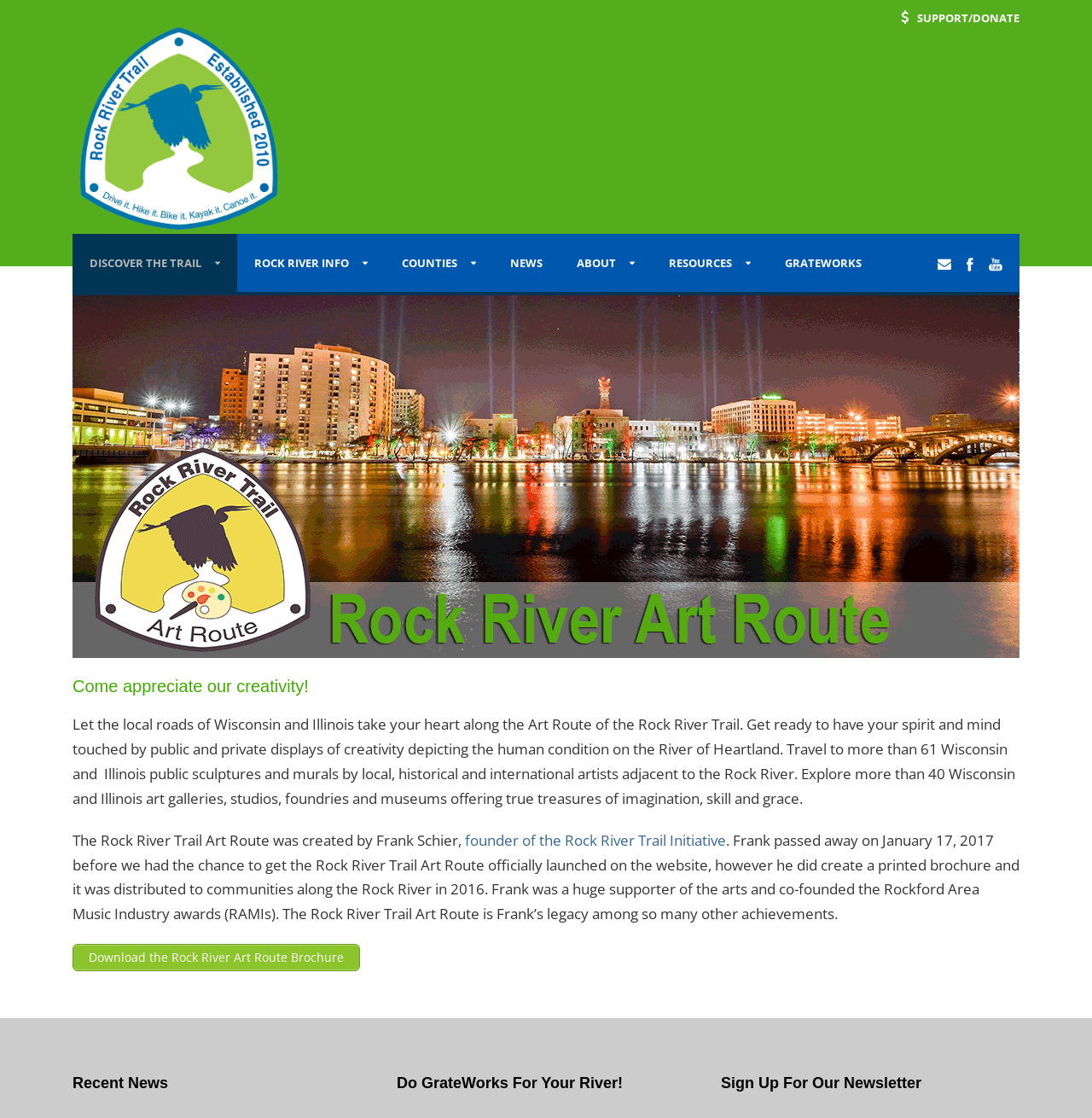How many art galleries are there?
Please look at the screenshot and answer using one word or phrase.

Over 40